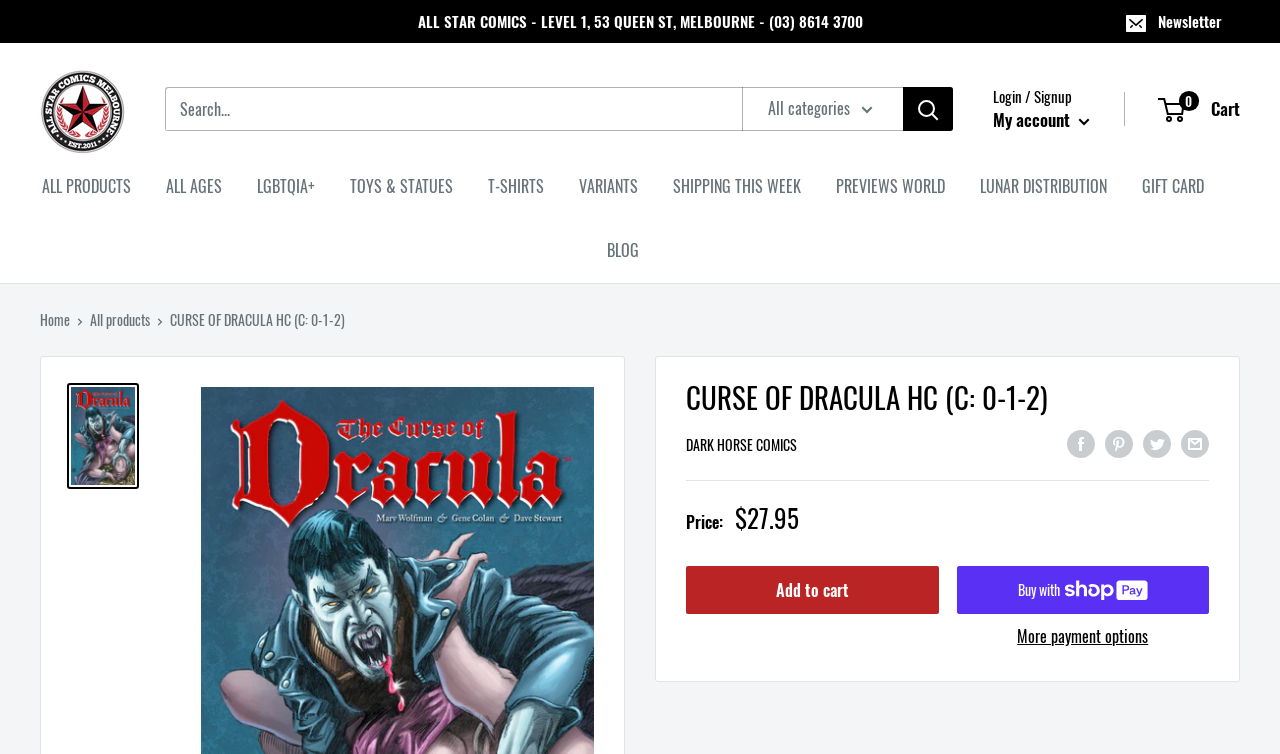Please locate the bounding box coordinates for the element that should be clicked to achieve the following instruction: "View all products". Ensure the coordinates are given as four float numbers between 0 and 1, i.e., [left, top, right, bottom].

[0.032, 0.228, 0.102, 0.268]